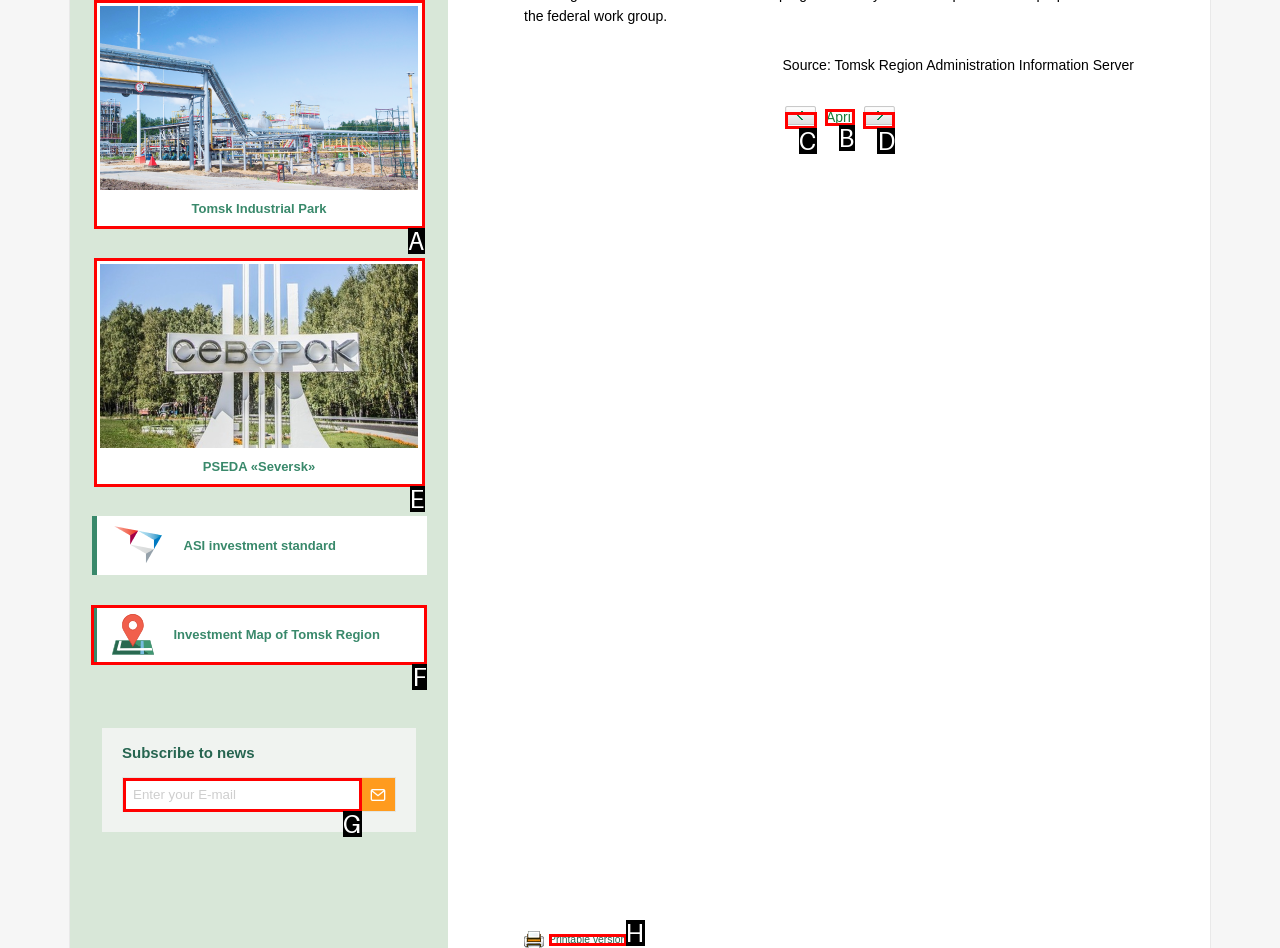Identify the option that corresponds to the description: name="sbs_mail" placeholder="Enter your E-mail". Provide only the letter of the option directly.

G